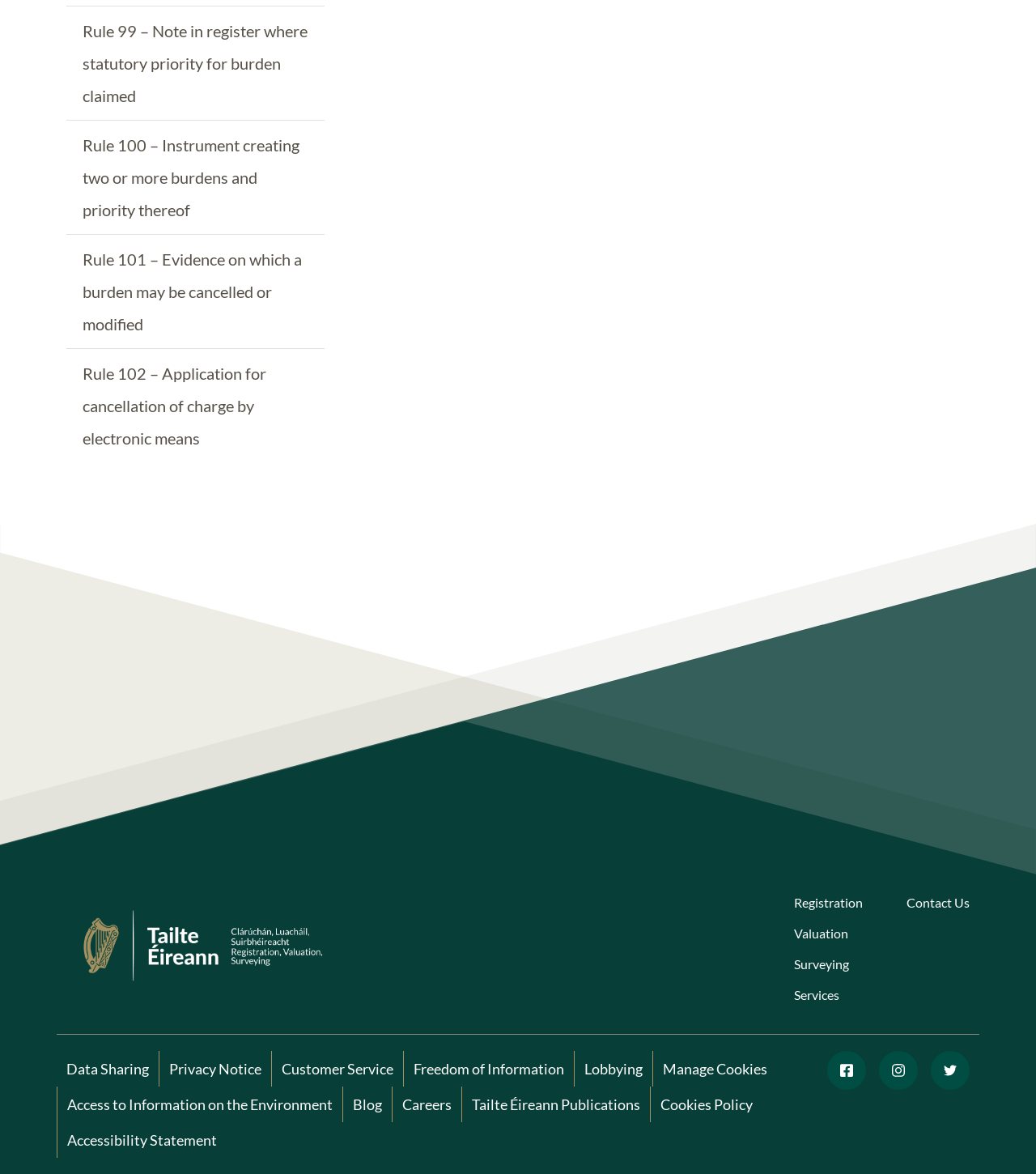Reply to the question with a single word or phrase:
What is the last link in the footer section?

Accessibility Statement